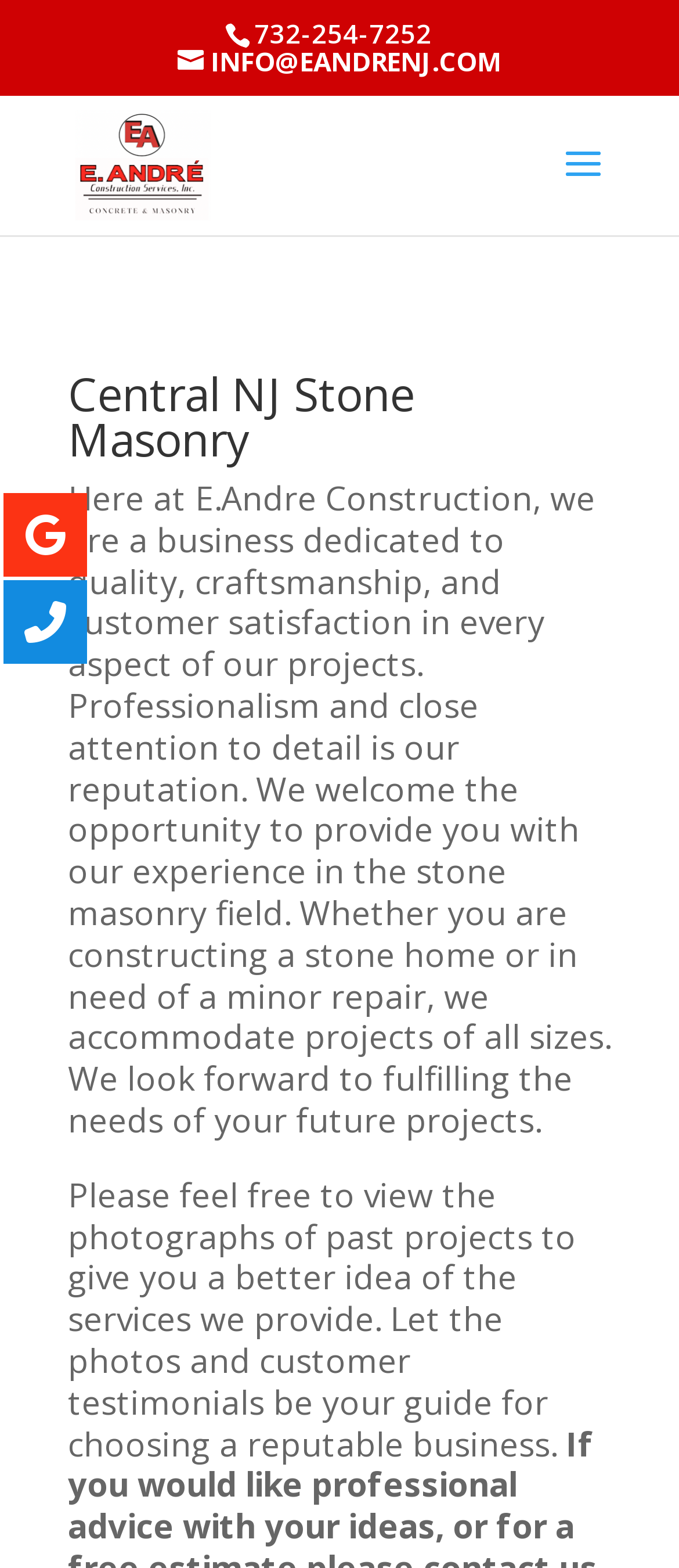Summarize the webpage with intricate details.

The webpage is about E.Andre Construction, a company specializing in concrete masonry and general contracting services in New Jersey. At the top of the page, there is a phone number "732-254-7252" and an email address "INFO@EANDRENJ.COM" displayed prominently. 

Below the contact information, there is a link to the company's name "NJ Concrete Masonry & General Contractors" accompanied by an image with the same name. 

On the left side of the page, there is a heading "Central NJ Stone Masonry" followed by a paragraph describing the company's mission and values, emphasizing quality, craftsmanship, and customer satisfaction. 

Below the company description, there is another paragraph encouraging visitors to view photographs of past projects and read customer testimonials to get a better understanding of the services provided. 

On the left edge of the page, there are two social media links, represented by icons, situated vertically one below the other.